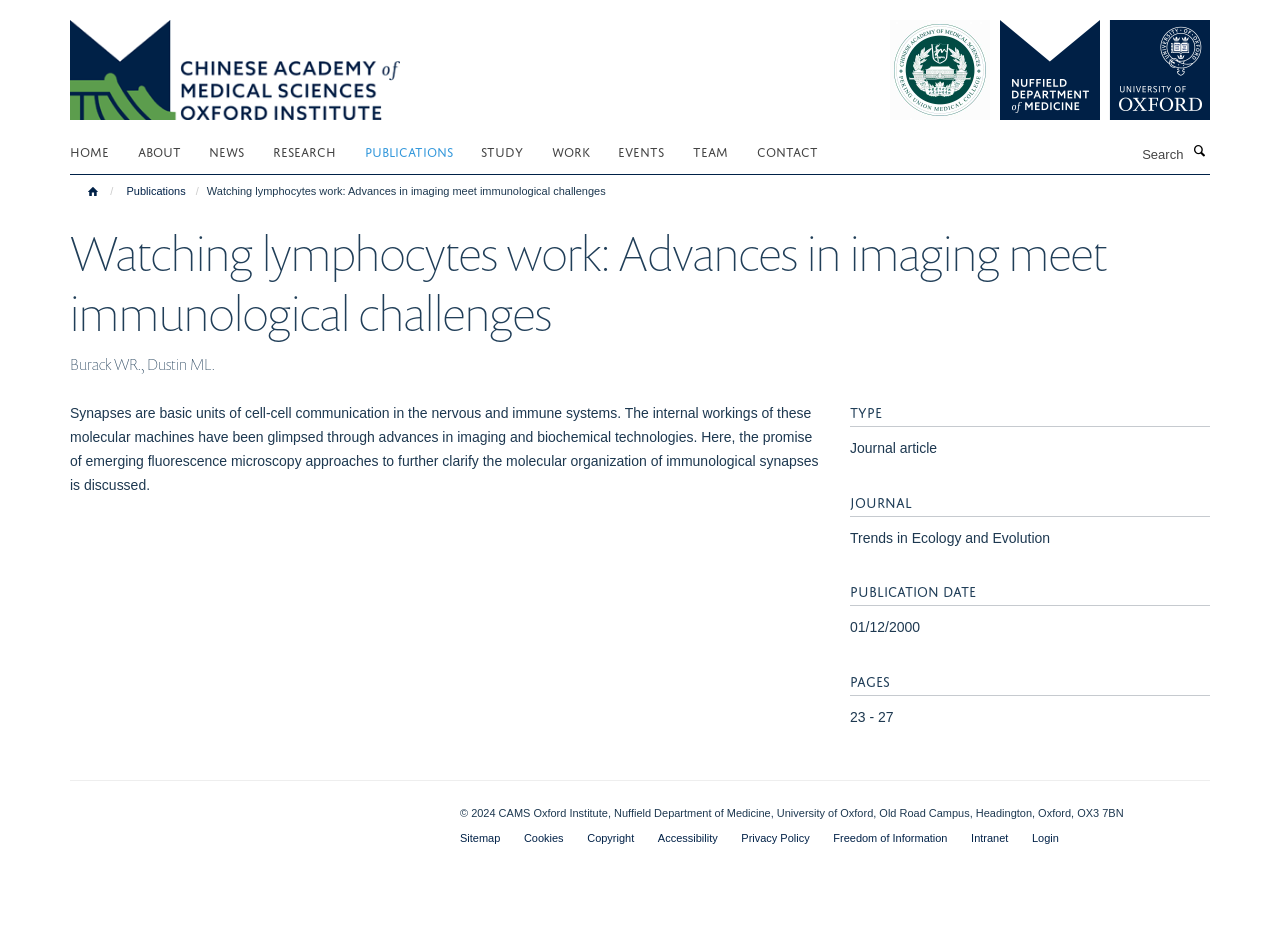What is the name of the institute?
Please provide a single word or phrase based on the screenshot.

CAMS Oxford Institute